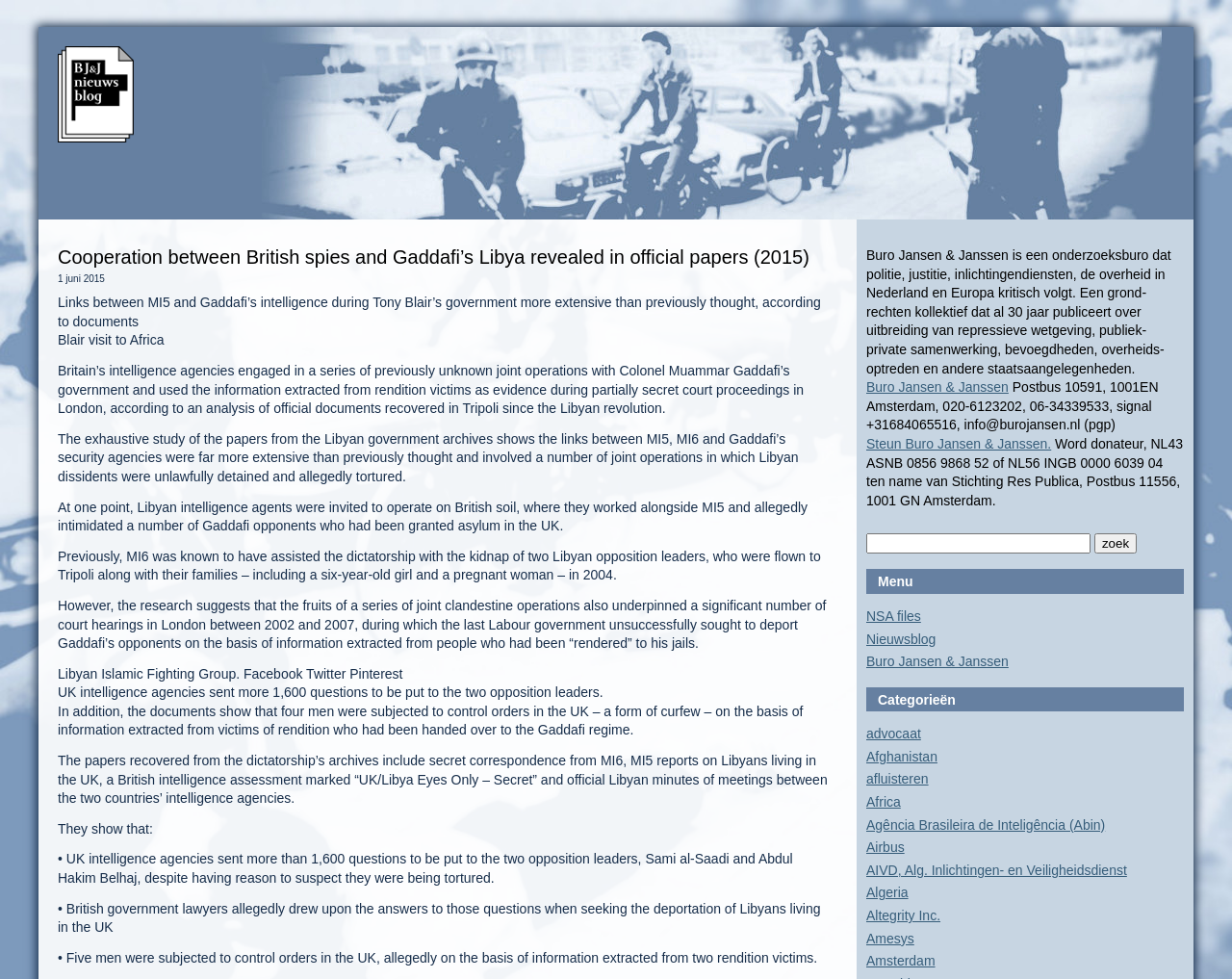Please find the bounding box coordinates of the element that you should click to achieve the following instruction: "Follow the 'Cooperation between British spies and Gaddafi’s Libya revealed in official papers (2015)' link". The coordinates should be presented as four float numbers between 0 and 1: [left, top, right, bottom].

[0.047, 0.252, 0.657, 0.273]